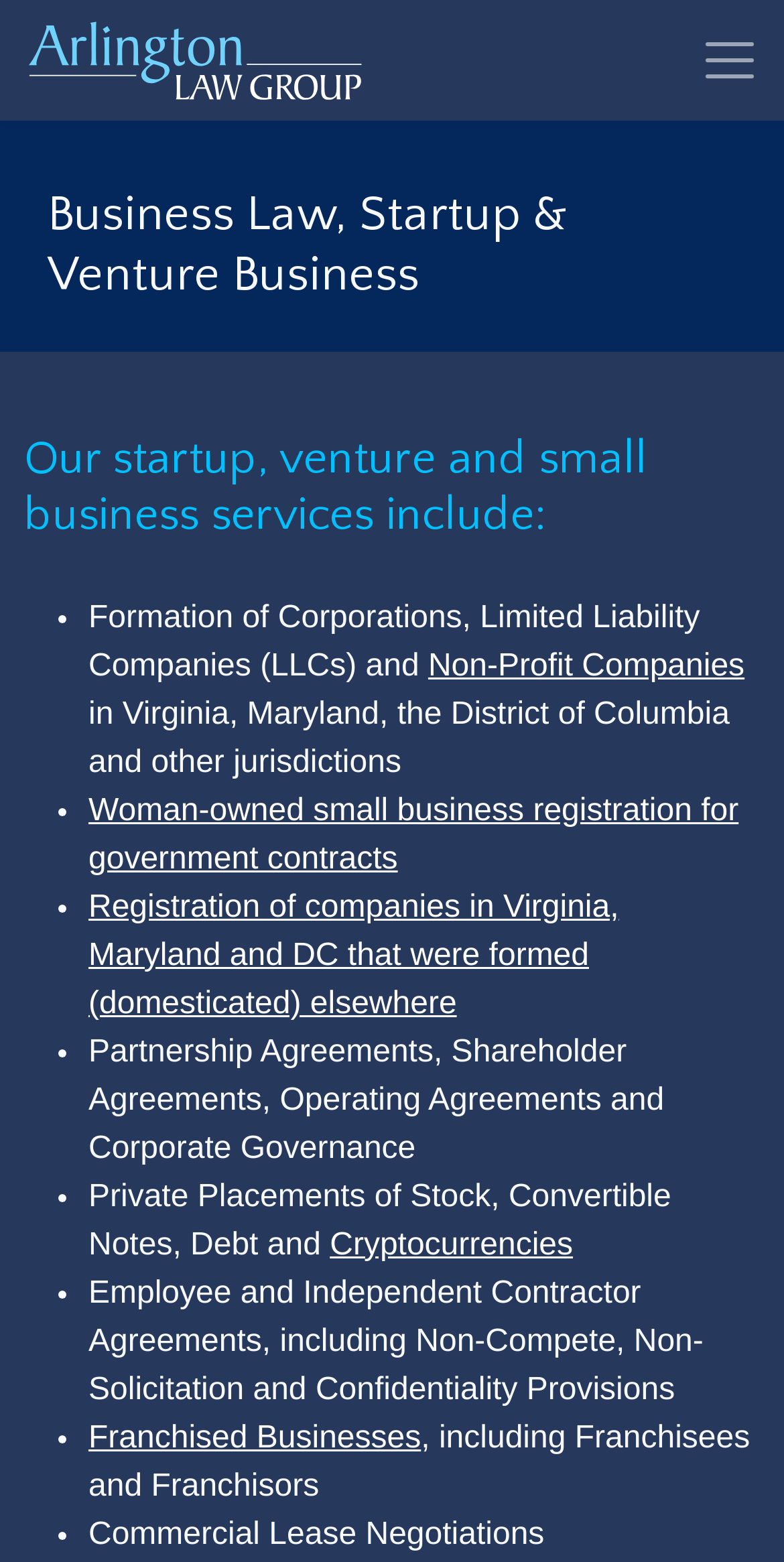Answer the question briefly using a single word or phrase: 
What type of law does this firm specialize in?

Business Law